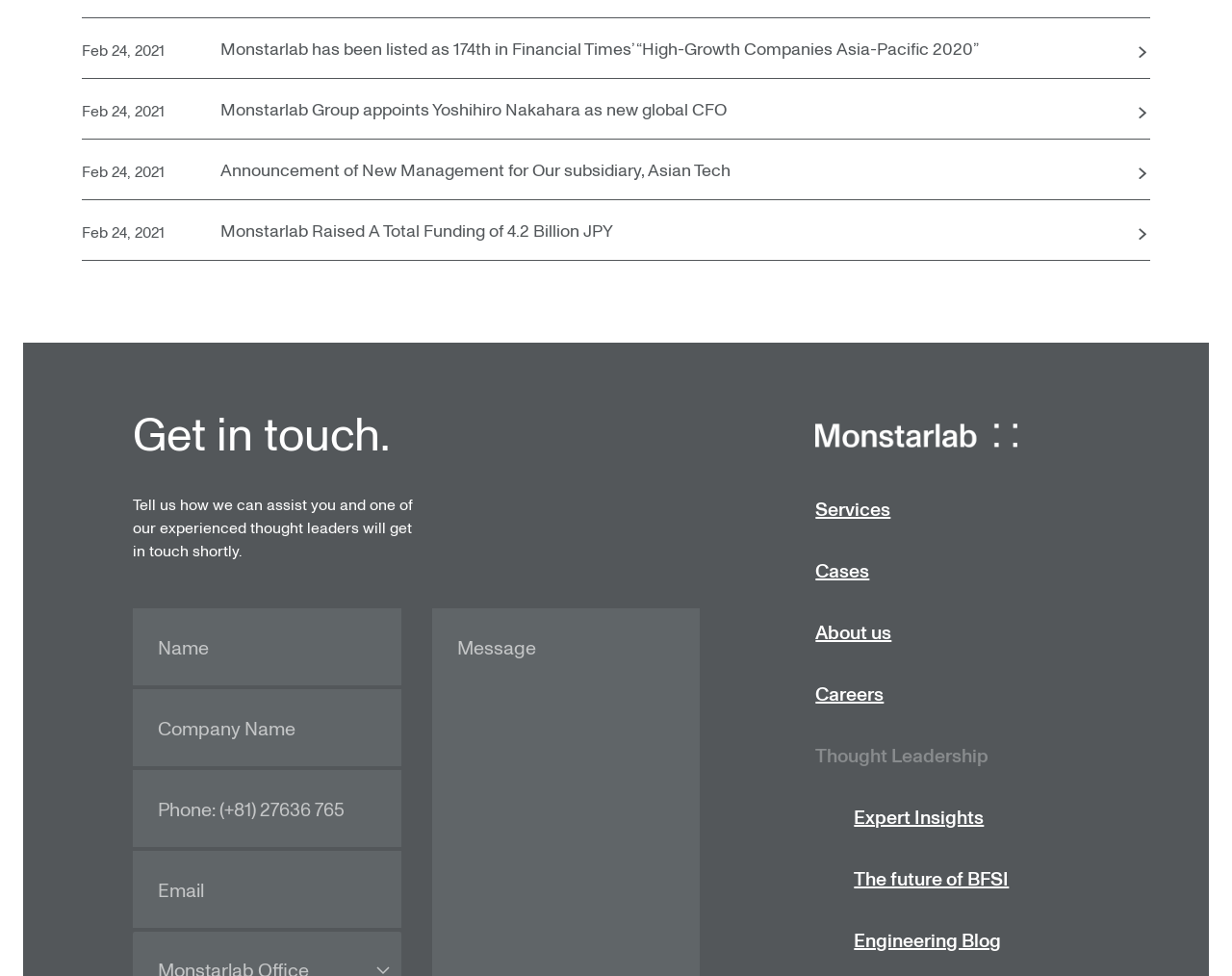Find the bounding box coordinates for the element described here: "name="phone" placeholder="Phone: (+81) 27636 765"".

[0.108, 0.789, 0.326, 0.868]